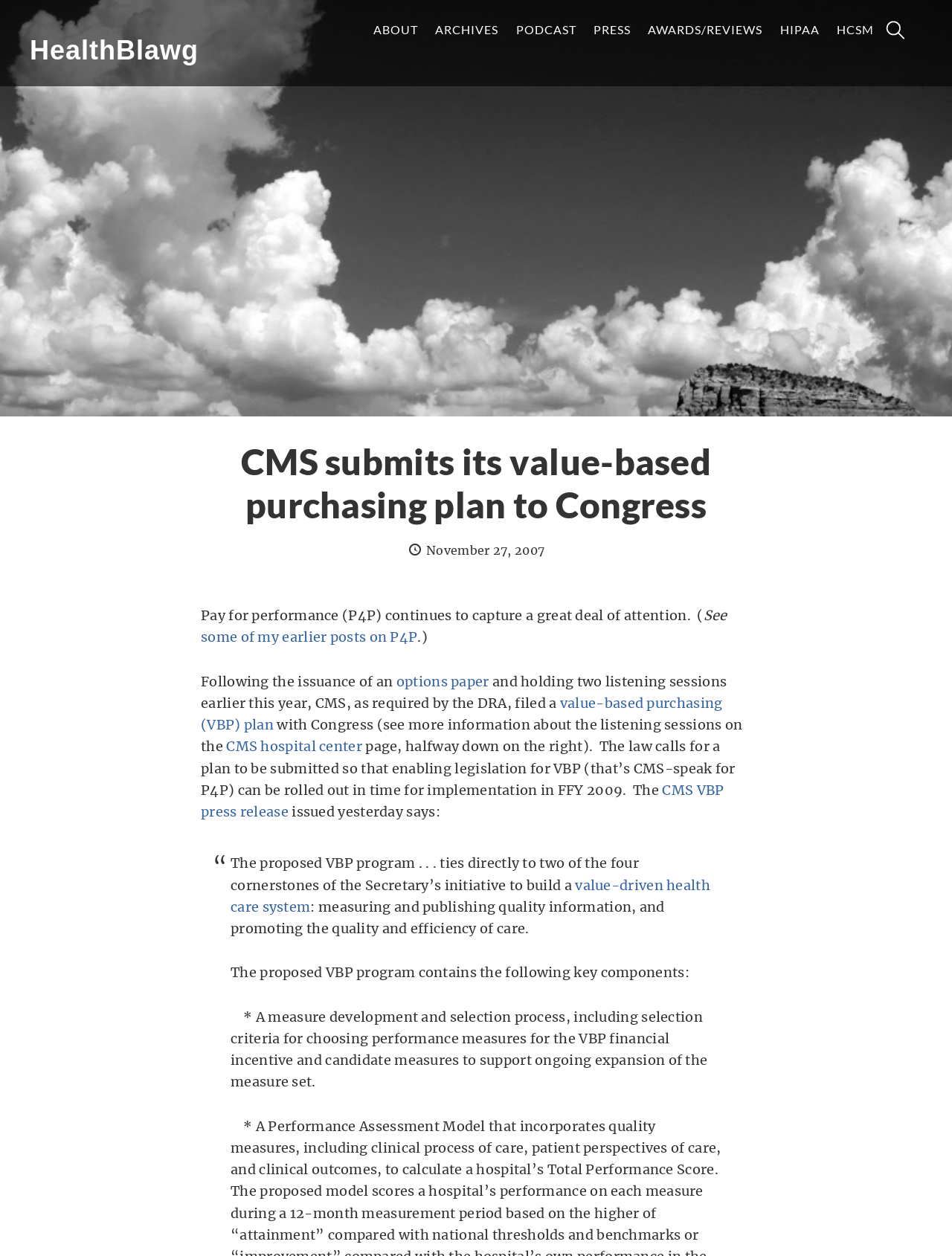What is the purpose of the CMS value-based purchasing plan?
Use the information from the image to give a detailed answer to the question.

I understood the purpose of the CMS value-based purchasing plan by reading the text, which states that the law calls for a plan to be submitted so that enabling legislation for VBP (that’s CMS-speak for P4P) can be rolled out in time for implementation in FFY 2009.